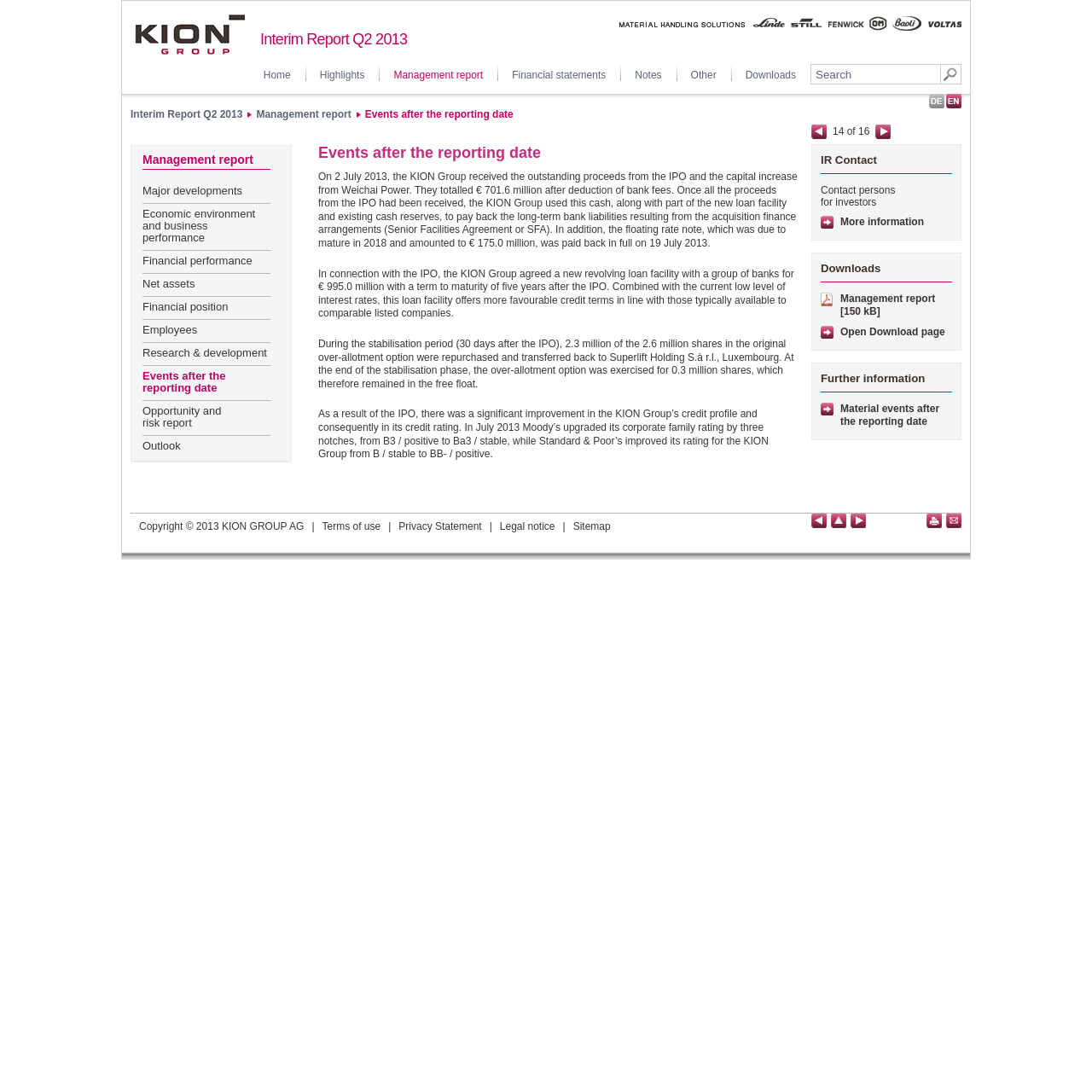What is the purpose of the link 'IR Contact'?
From the image, provide a succinct answer in one word or a short phrase.

Contact persons for investors